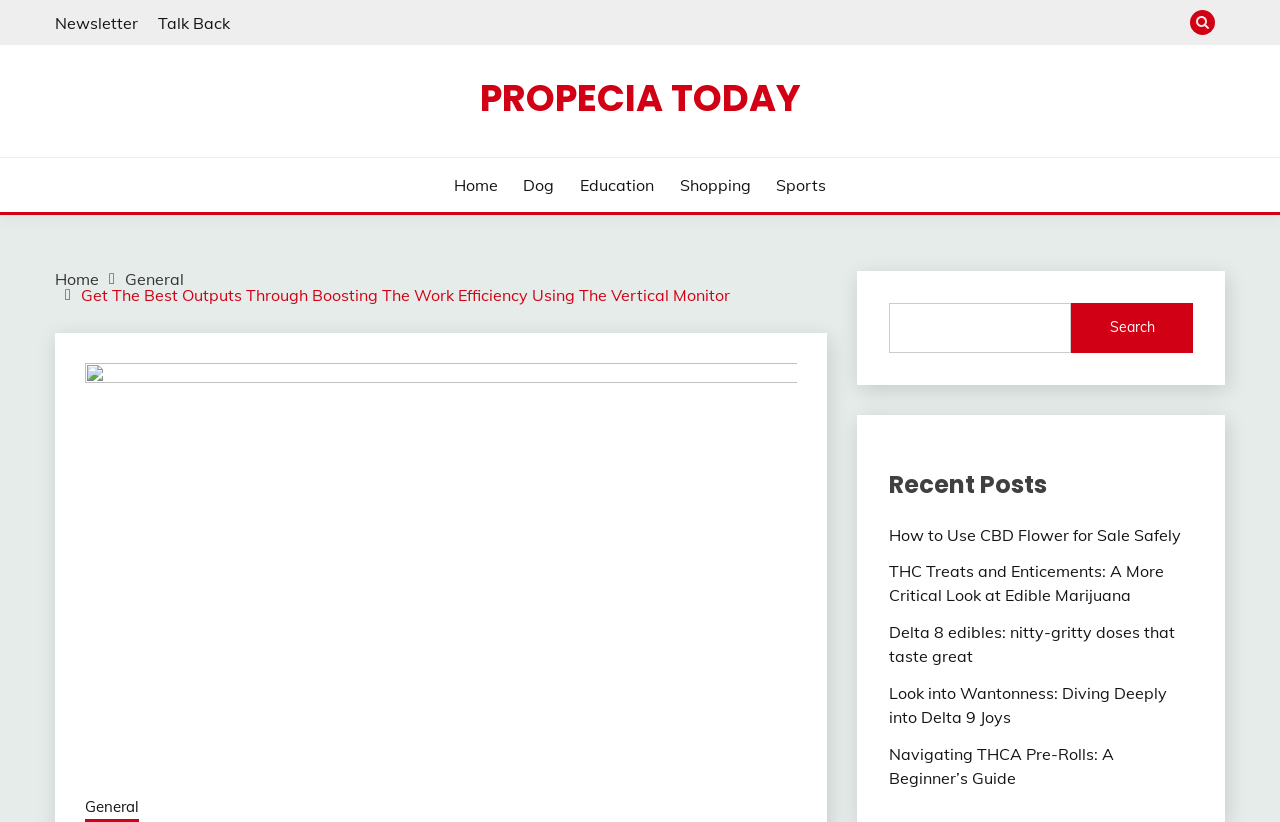Detail the various sections and features present on the webpage.

The webpage appears to be a blog or news website, with a focus on various topics including education, shopping, and sports. At the top left, there are links to "Newsletter" and "Talk Back", followed by a button with a search icon. To the right of these elements, there is a prominent link to "PROPECIA TODAY", which suggests that this is the website's title or brand name.

Below the top section, there is a navigation menu with links to "Home", "Dog", "Education", "Shopping", and "Sports". This menu is positioned near the top center of the page.

Further down, there is a "Breadcrumbs" navigation section, which displays the current page's location within the website's hierarchy. This section is located near the top left of the page and contains links to "Home", "General", and the current page's title, "Get The Best Outputs Through Boosting The Work Efficiency Using The Vertical Monitor".

To the right of the "Breadcrumbs" section, there is a large figure or image that takes up most of the page's width. Below this image, there is a search bar with a search box and a "Search" button.

The main content of the page is divided into sections, with a heading that reads "Recent Posts". This section contains five links to recent articles, each with a descriptive title. The articles appear to be related to CBD and marijuana products, with titles such as "How to Use CBD Flower for Sale Safely" and "Delta 8 edibles: nitty-gritty doses that taste great".